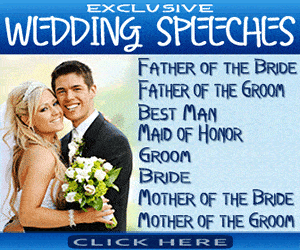Respond to the question with just a single word or phrase: 
What is the purpose of the 'CLICK HERE' button?

To engage further